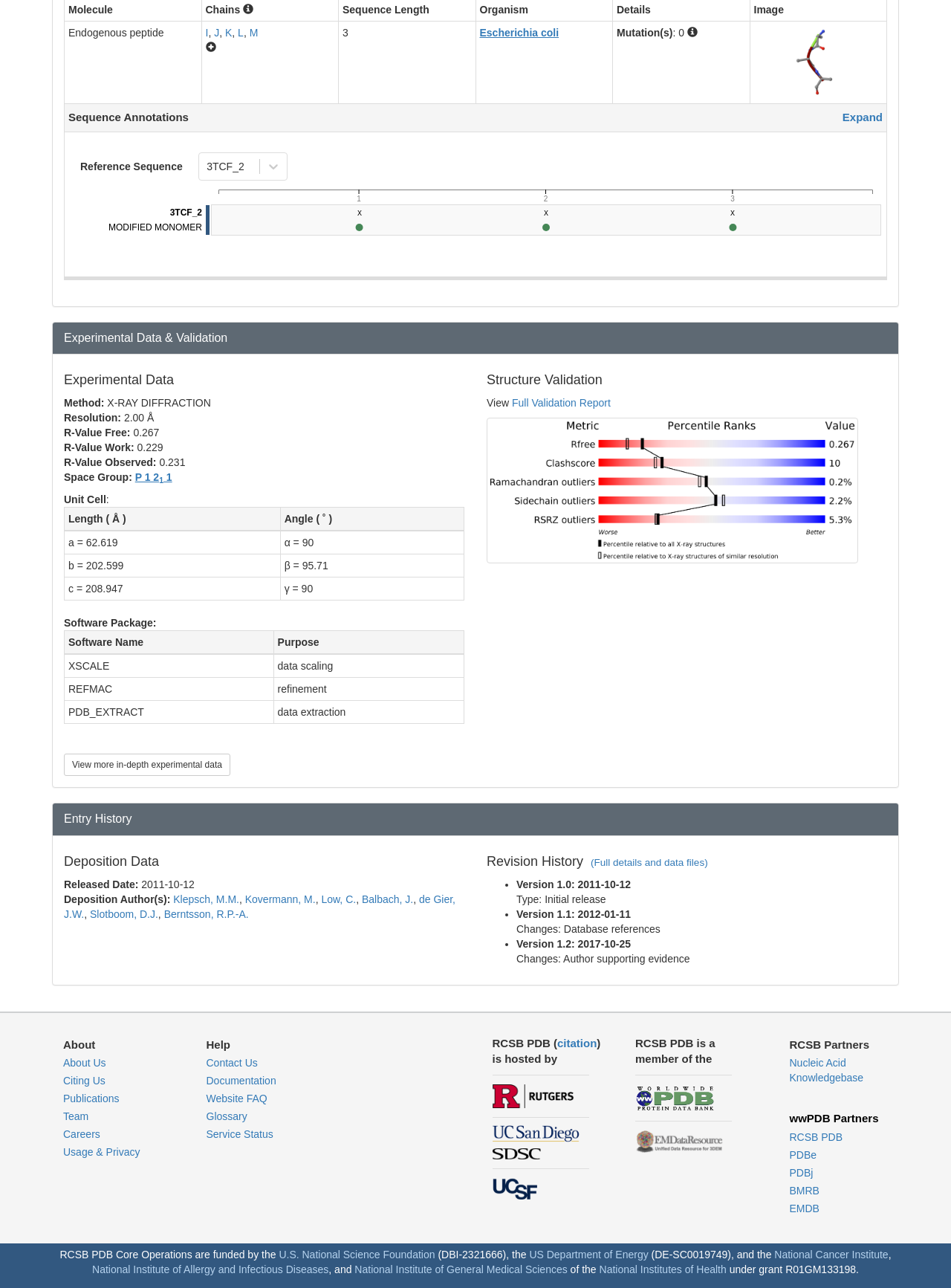Determine the bounding box coordinates of the region that needs to be clicked to achieve the task: "View the 'Unit Cell' table".

[0.067, 0.394, 0.488, 0.466]